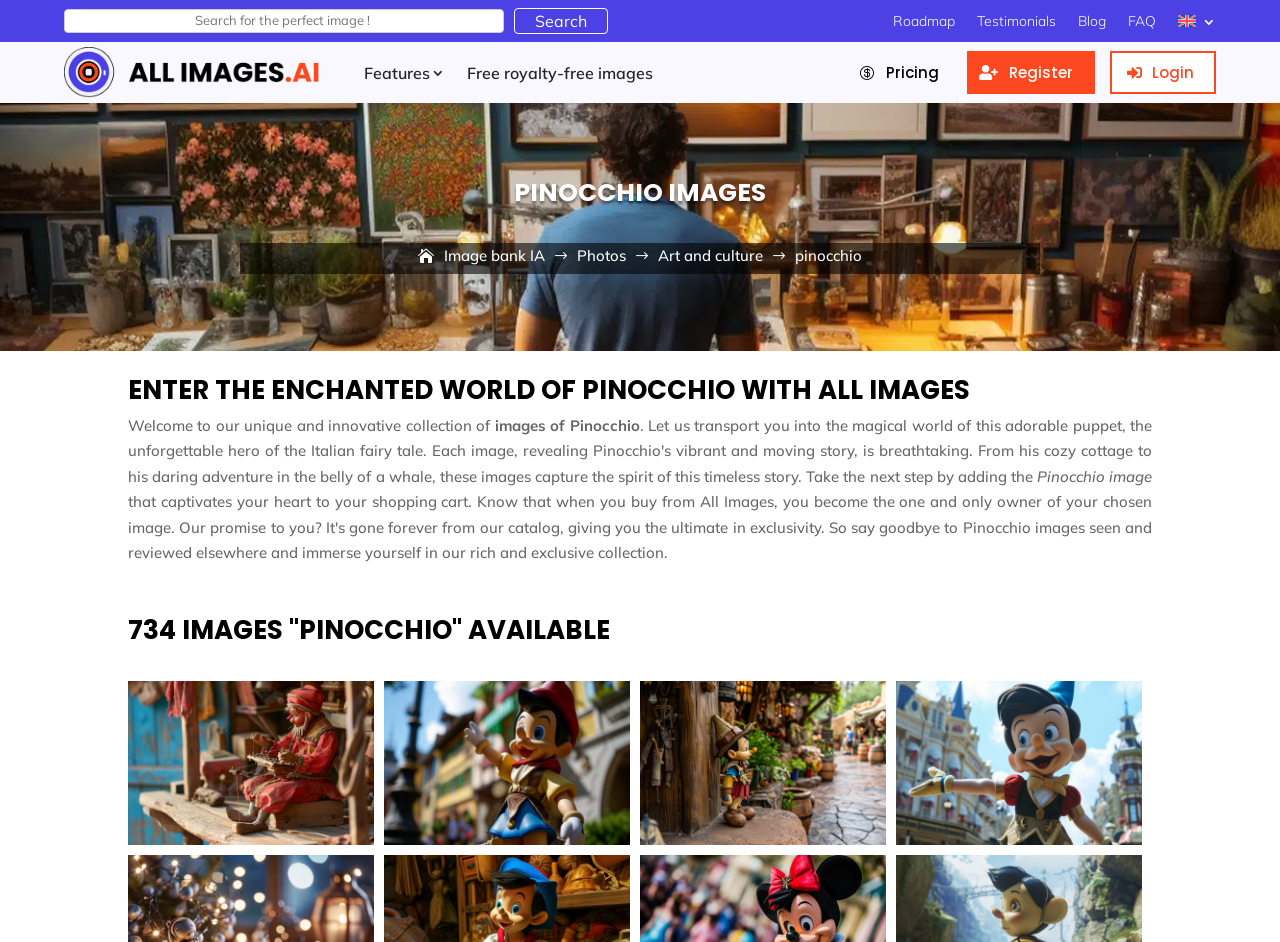Indicate the bounding box coordinates of the element that must be clicked to execute the instruction: "Search for pinocchio images". The coordinates should be given as four float numbers between 0 and 1, i.e., [left, top, right, bottom].

[0.05, 0.01, 0.394, 0.035]